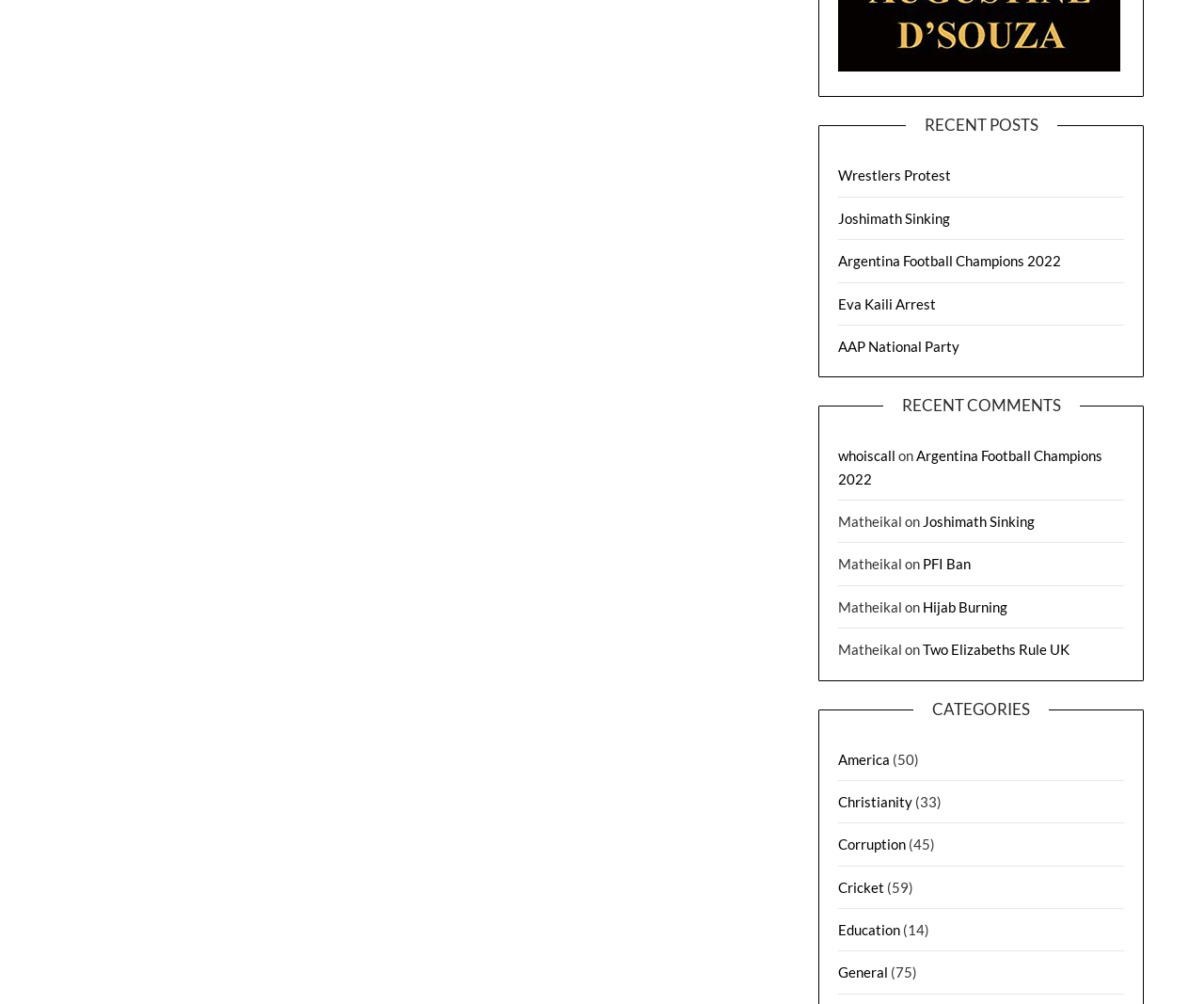What is the name of the person who commented on the post 'Joshimath Sinking'?
Please give a detailed and elaborate explanation in response to the question.

I found the answer by looking at the recent comments section of the webpage, where the post 'Joshimath Sinking' is listed with a comment from 'Matheikal'.